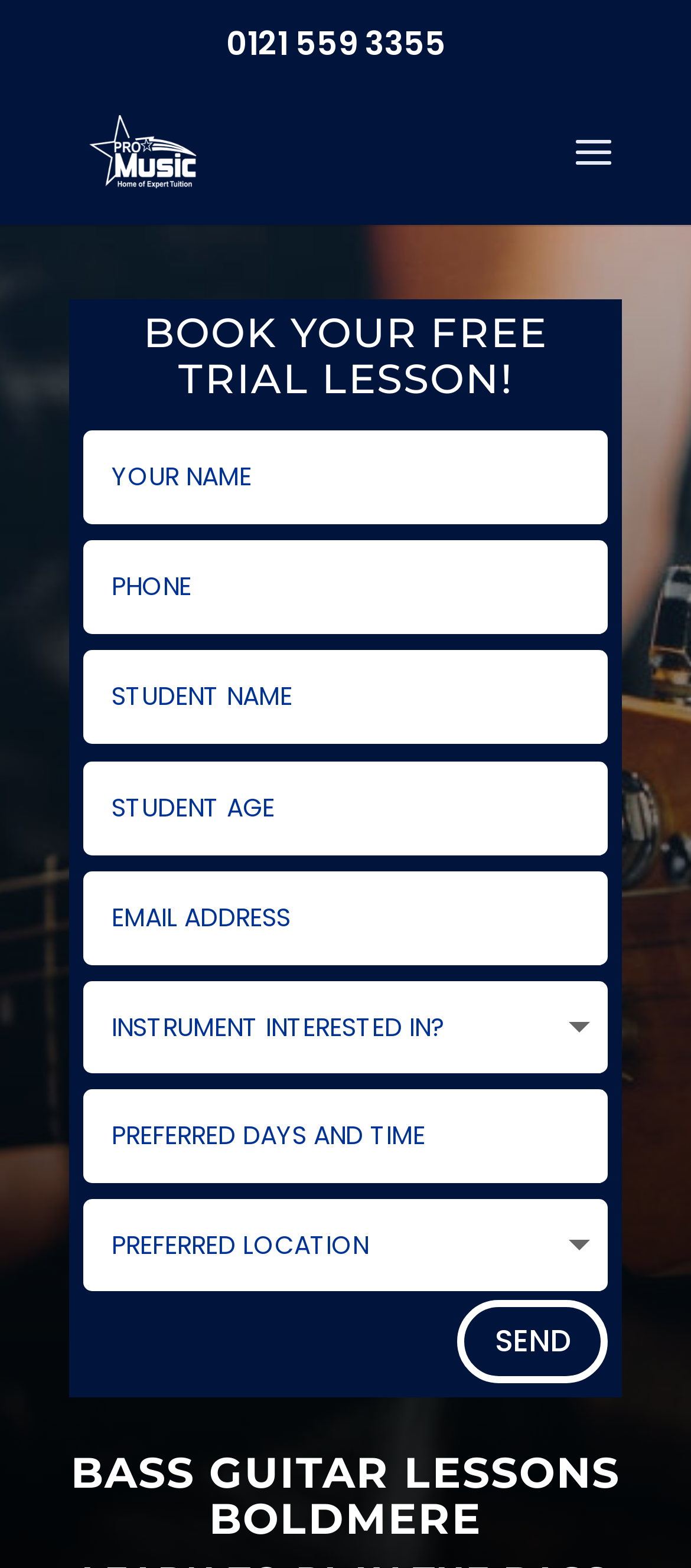Identify the bounding box coordinates of the area you need to click to perform the following instruction: "select an option from the combobox".

[0.121, 0.626, 0.88, 0.684]